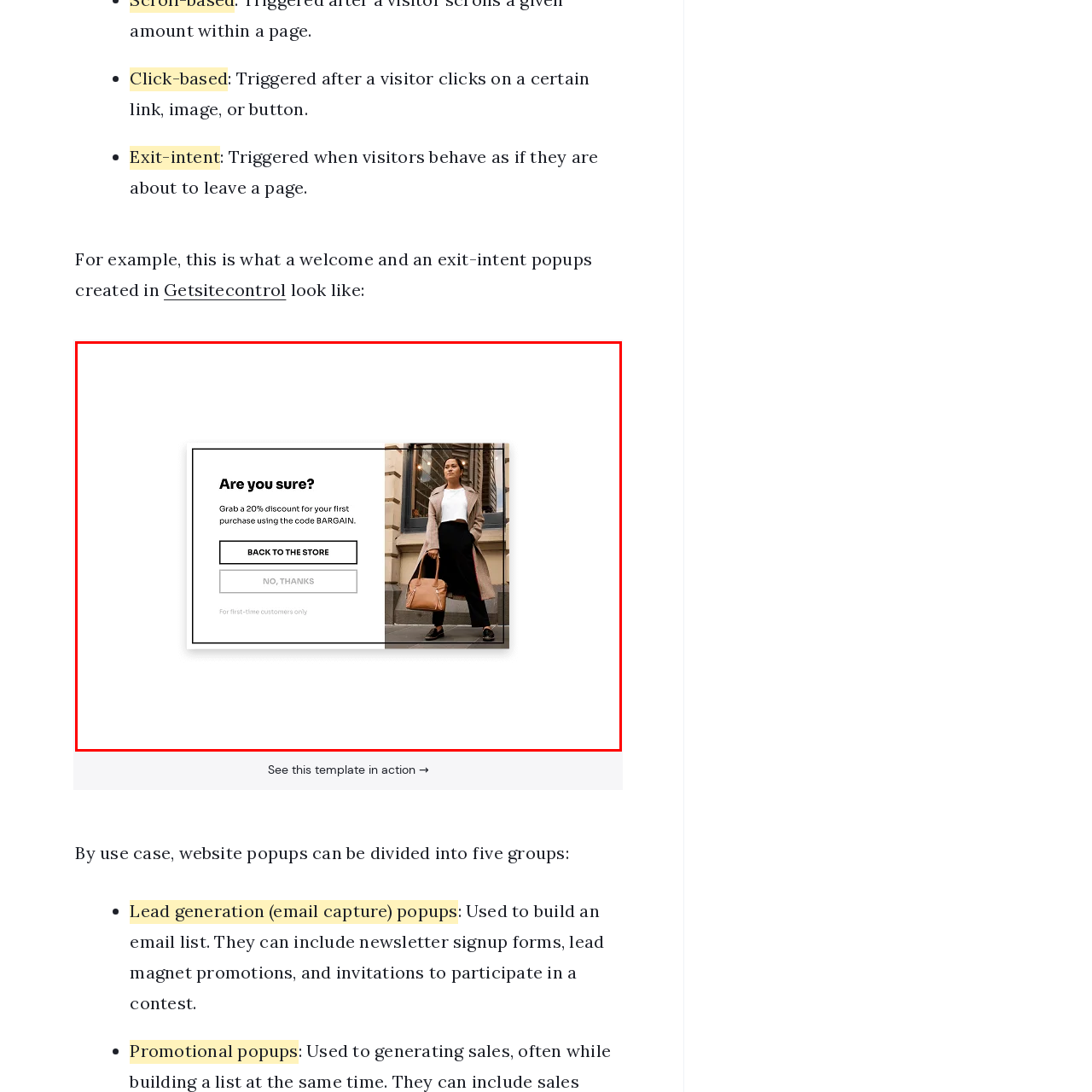Analyze and describe the image content within the red perimeter in detail.

The image showcases a stylish popup designed for e-commerce, asking users if they are sure about leaving the site. It prominently displays the message "Are you sure?" along with a special offer: "Grab a 20% discount for your first purchase using the code BARGAIN." 

The layout features two actionable buttons: "BACK TO THE STORE" and "NO, THANKS," allowing first-time visitors to decide whether to take advantage of the discount or continue browsing. To the right, a well-dressed woman stands outside a shop, effectively reinforcing the shopping theme and enhancing the visual appeal. This design aims to engage users and reduce checkout abandonment by presenting a compelling incentive to complete their purchase. The note at the bottom clarifies that this offer is for first-time customers only.